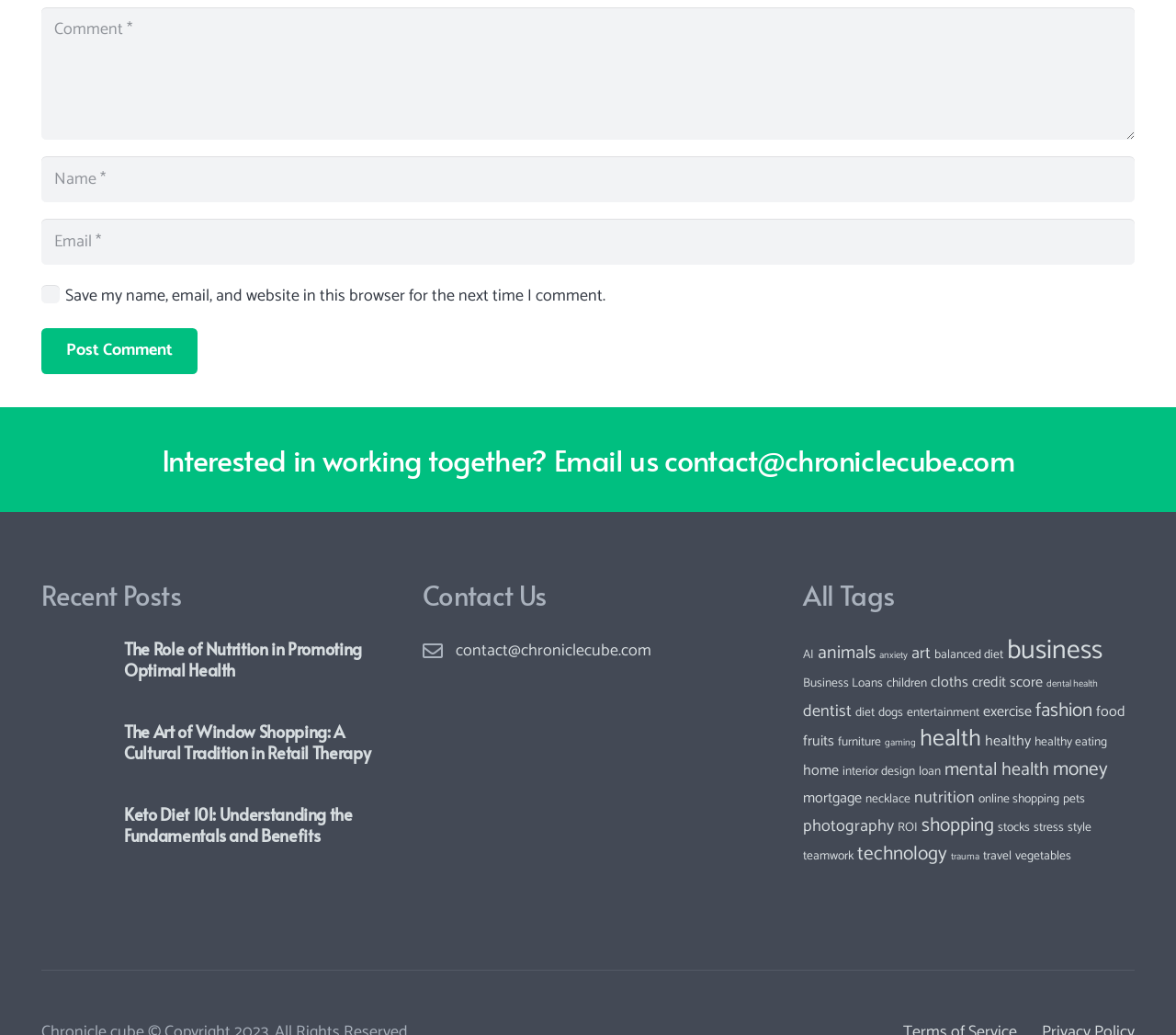Examine the screenshot and answer the question in as much detail as possible: What is the purpose of the 'Post Comment' button?

The 'Post Comment' button is located below the comment text box and other form fields, suggesting that its purpose is to submit a comment to the website.